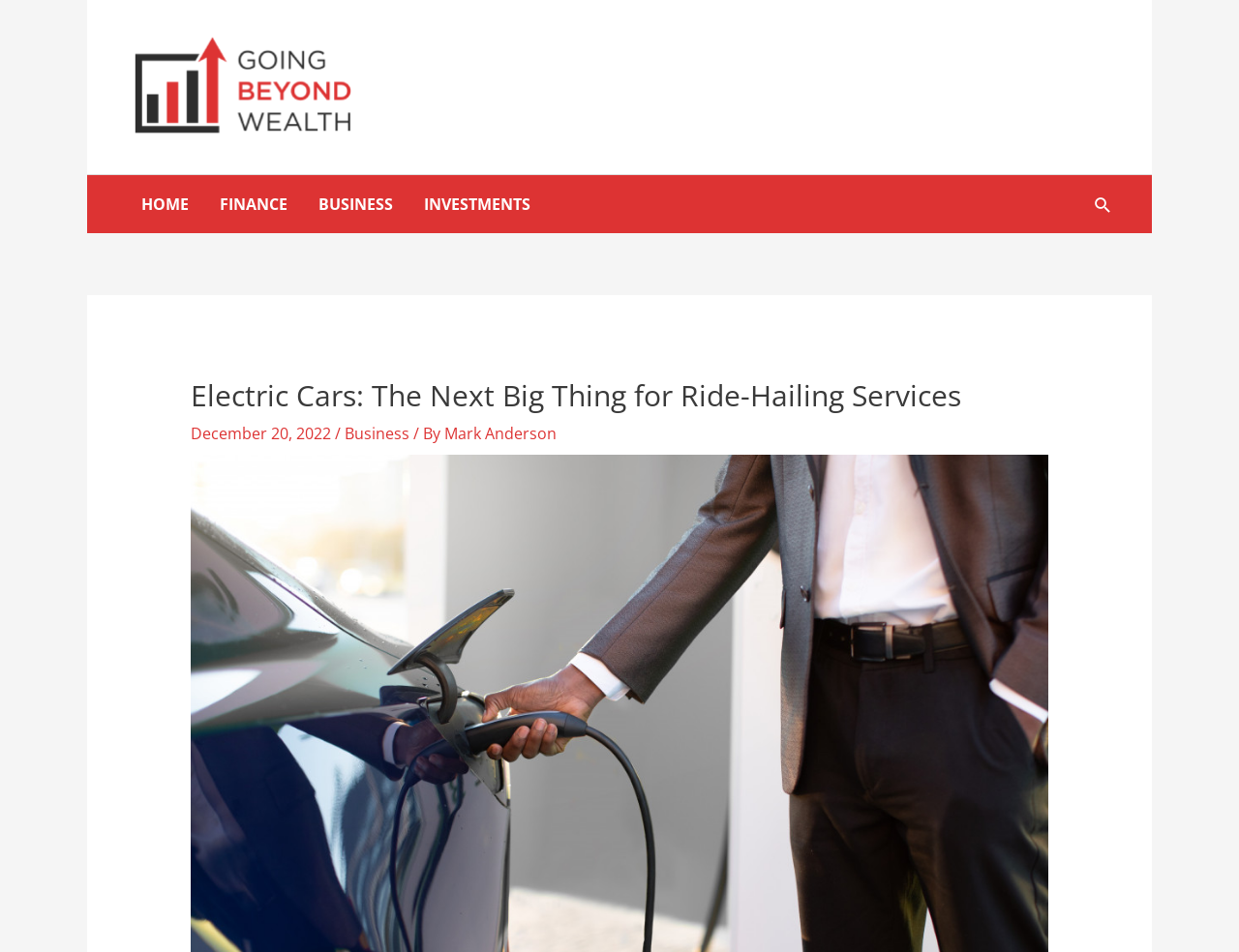What is the logo of the website?
Refer to the image and give a detailed answer to the question.

The logo is located at the top left corner of the webpage, and it is an image with the text 'Going Beyond Wealth'.